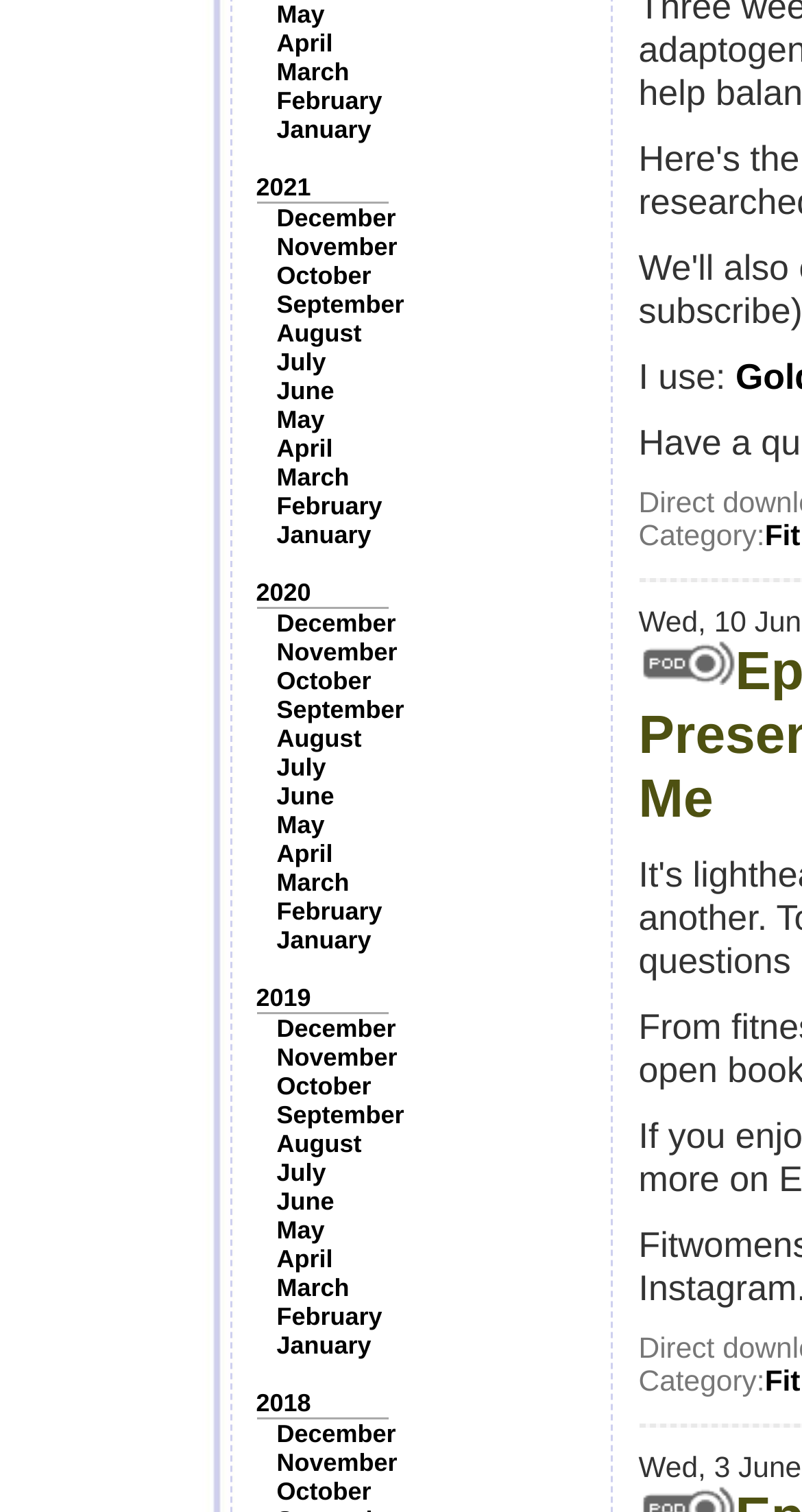Identify and provide the bounding box for the element described by: "April".

[0.345, 0.555, 0.415, 0.574]